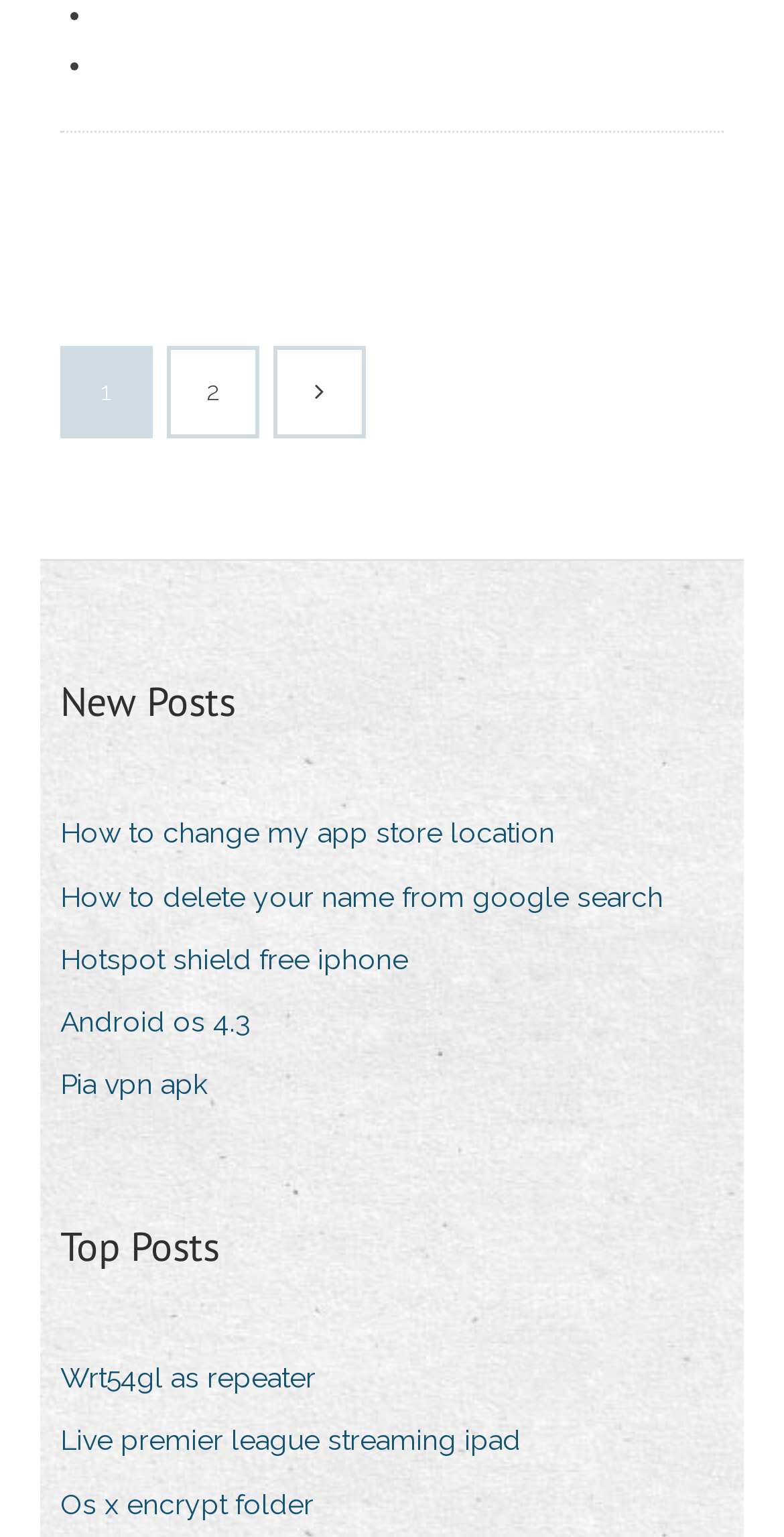Select the bounding box coordinates of the element I need to click to carry out the following instruction: "Click the 'Home' link".

None